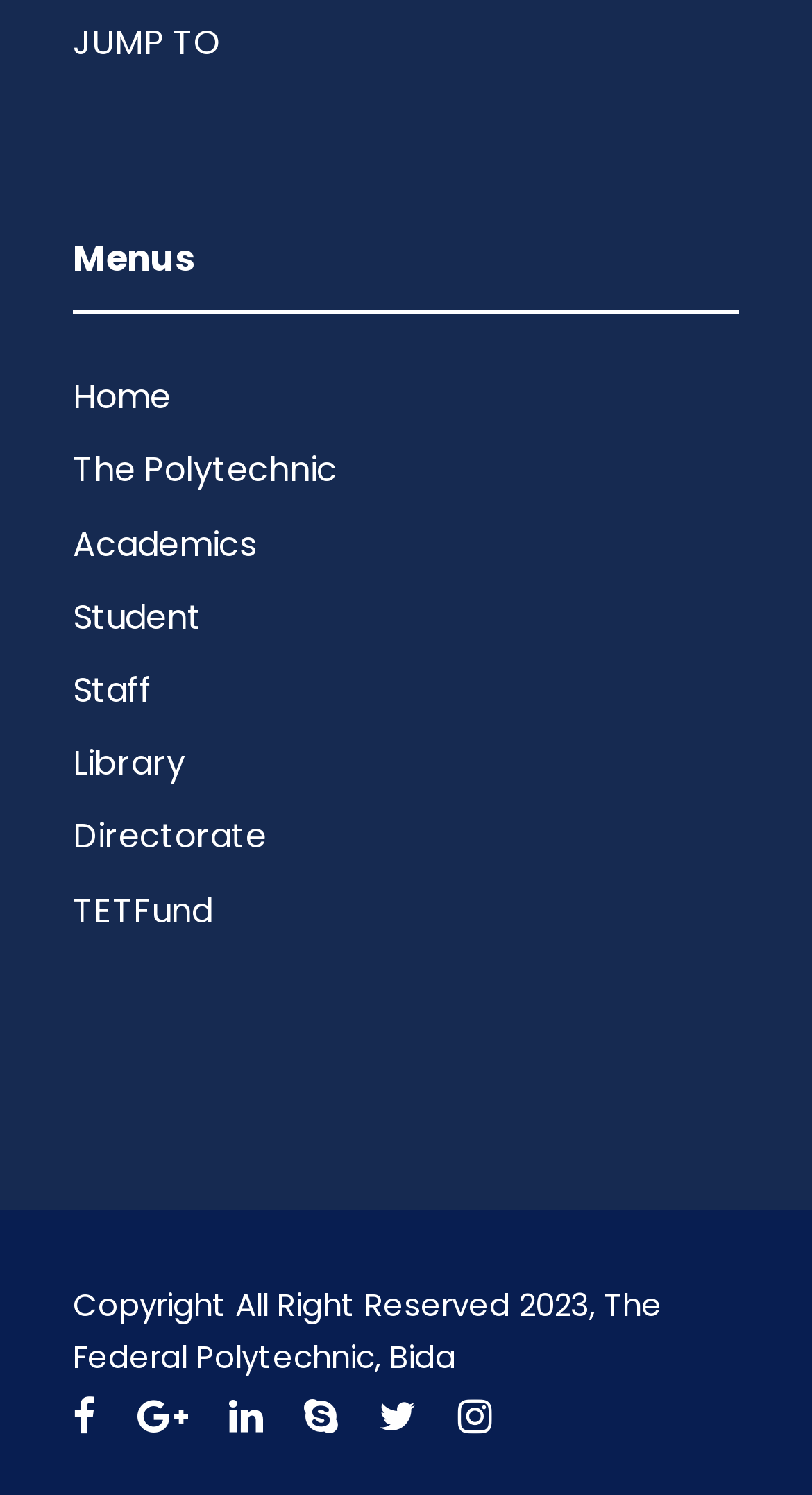Identify the bounding box coordinates for the region to click in order to carry out this instruction: "go to home page". Provide the coordinates using four float numbers between 0 and 1, formatted as [left, top, right, bottom].

[0.09, 0.25, 0.21, 0.282]